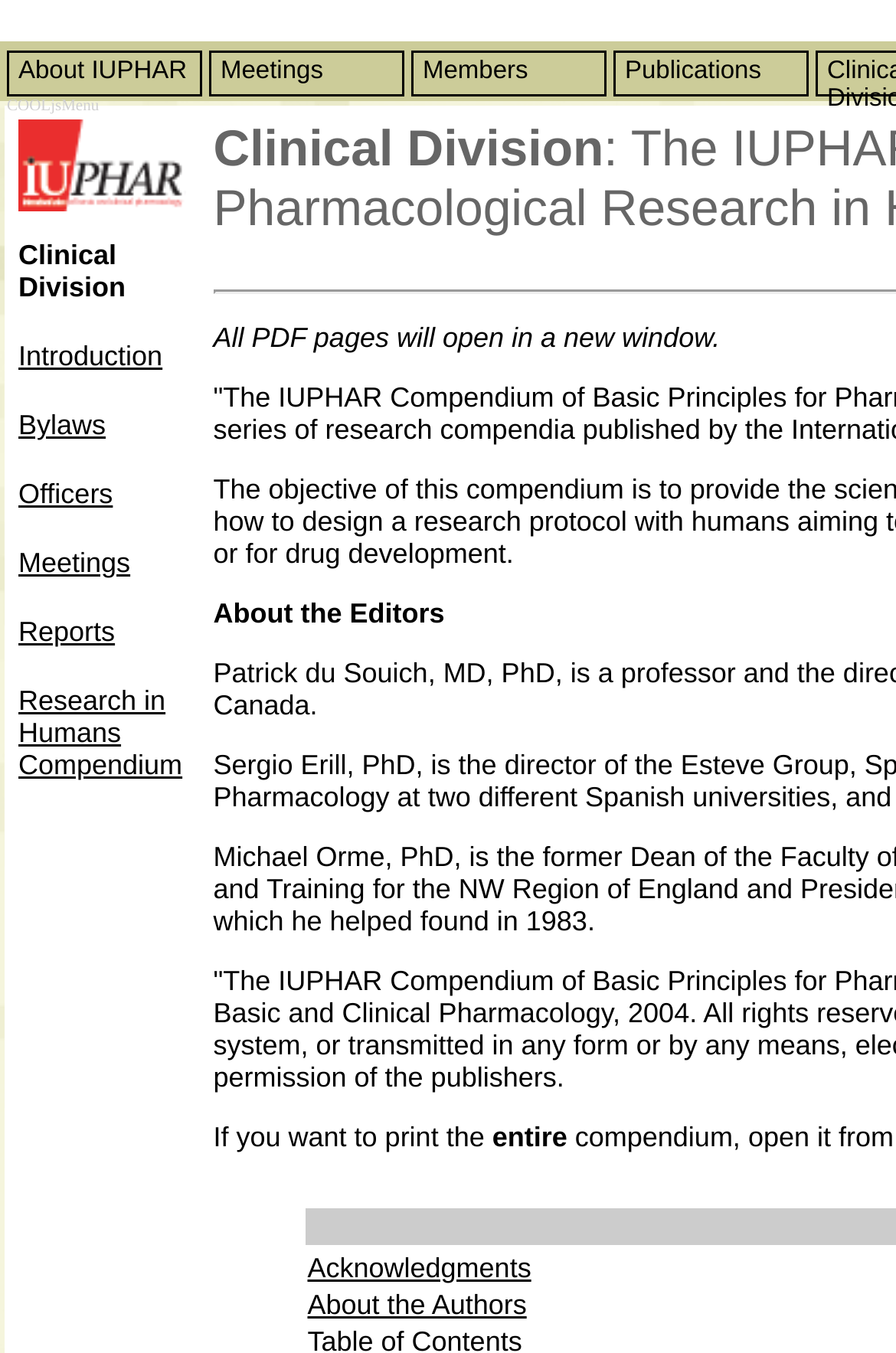Provide a thorough description of this webpage.

The webpage is about the International Union of Pharmacology (IUPHAR). At the top, there is a section with four main tabs: "About IUPHAR", "Meetings", "Members", and "Publications". Each tab has a corresponding image and link. 

Below the main tabs, there is a dropdown menu labeled "COOLjsMenu" on the left side. This menu contains several links, including "Introduction", "Bylaws", "Officers", "Meetings", "Reports", and "Research in Humans Compendium". The "Research in Humans Compendium" link has two sub-links: "Acknowledgments" and "About the Authors".